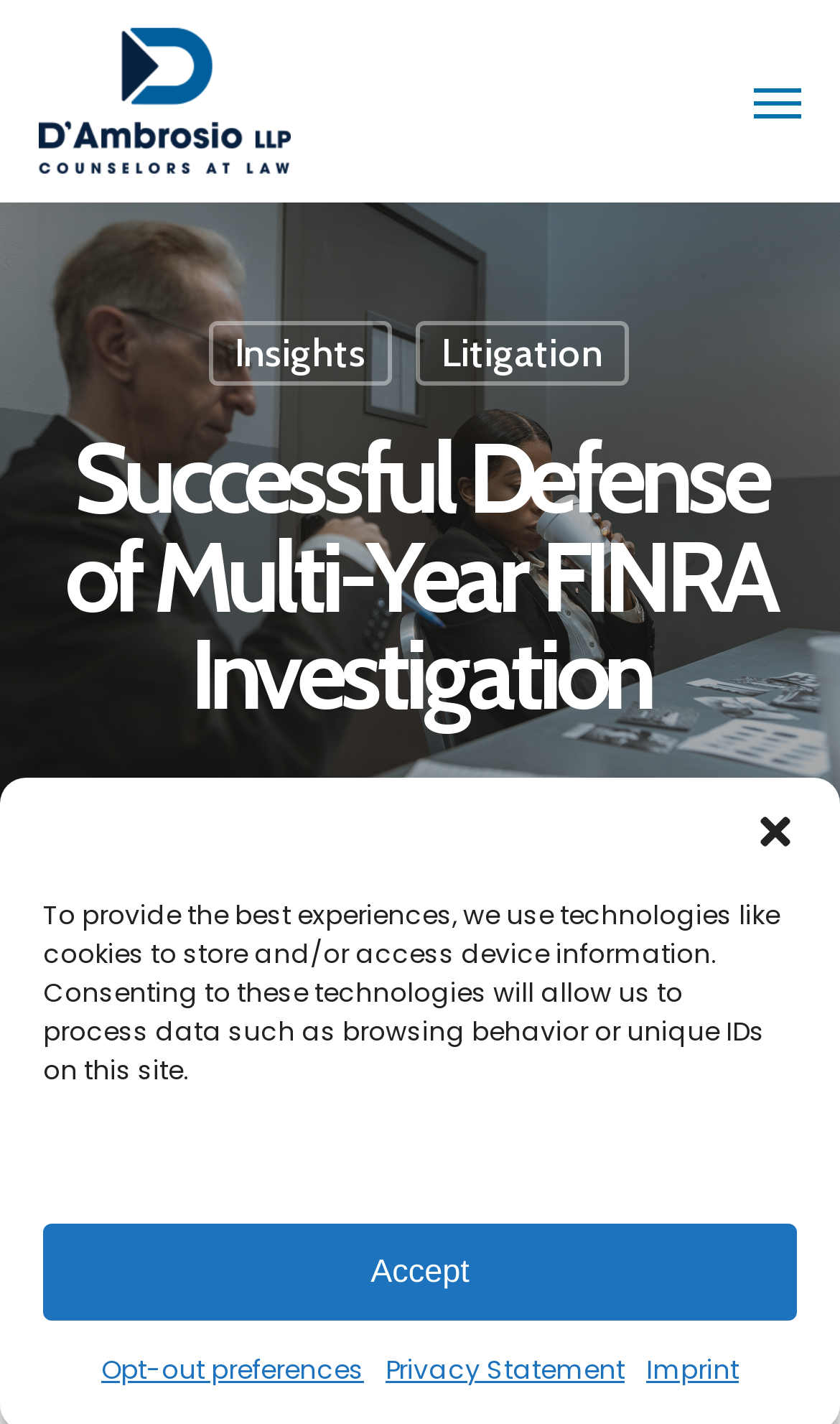Locate the bounding box coordinates of the area where you should click to accomplish the instruction: "Close the dialog".

[0.897, 0.569, 0.949, 0.599]